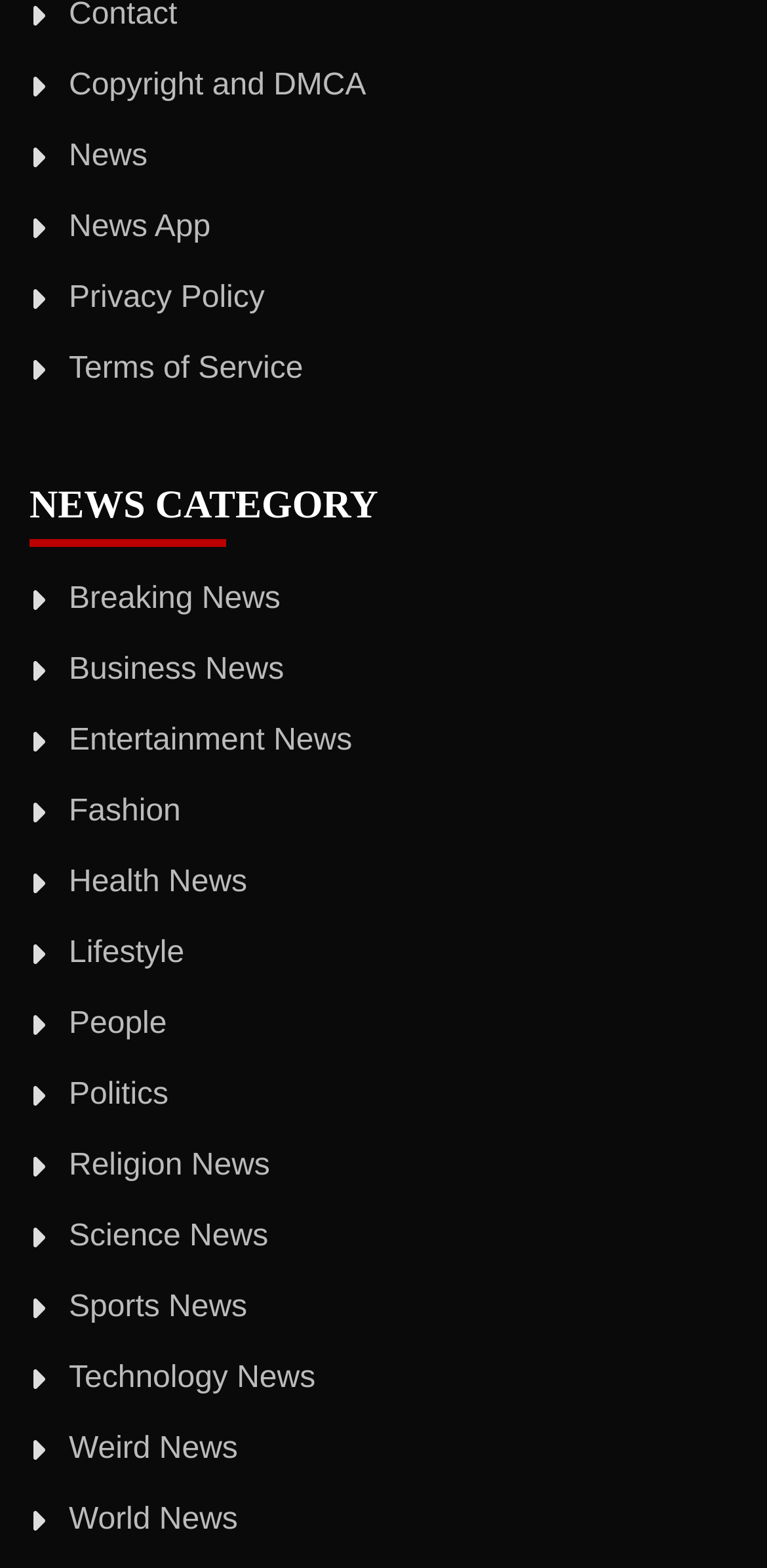Based on the element description Politics, identify the bounding box coordinates for the UI element. The coordinates should be in the format (top-left x, top-left y, bottom-right x, bottom-right y) and within the 0 to 1 range.

[0.09, 0.688, 0.22, 0.709]